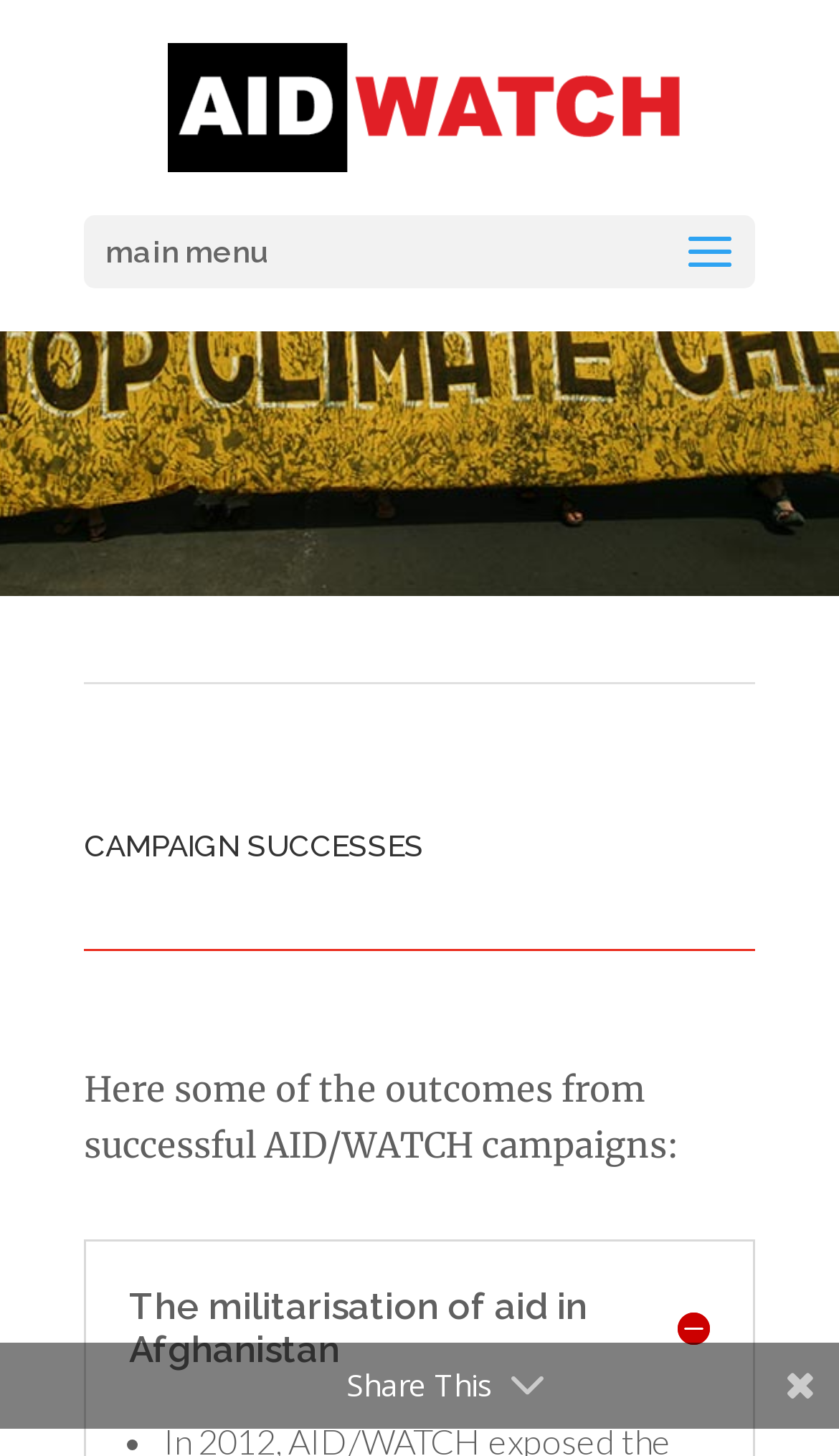With reference to the screenshot, provide a detailed response to the question below:
What is the main topic of this webpage?

The main topic of this webpage can be inferred from the heading 'CAMPAIGN SUCCESSES' which is prominently displayed on the webpage, indicating that the webpage is about showcasing the successes of AID/WATCH's campaigns.